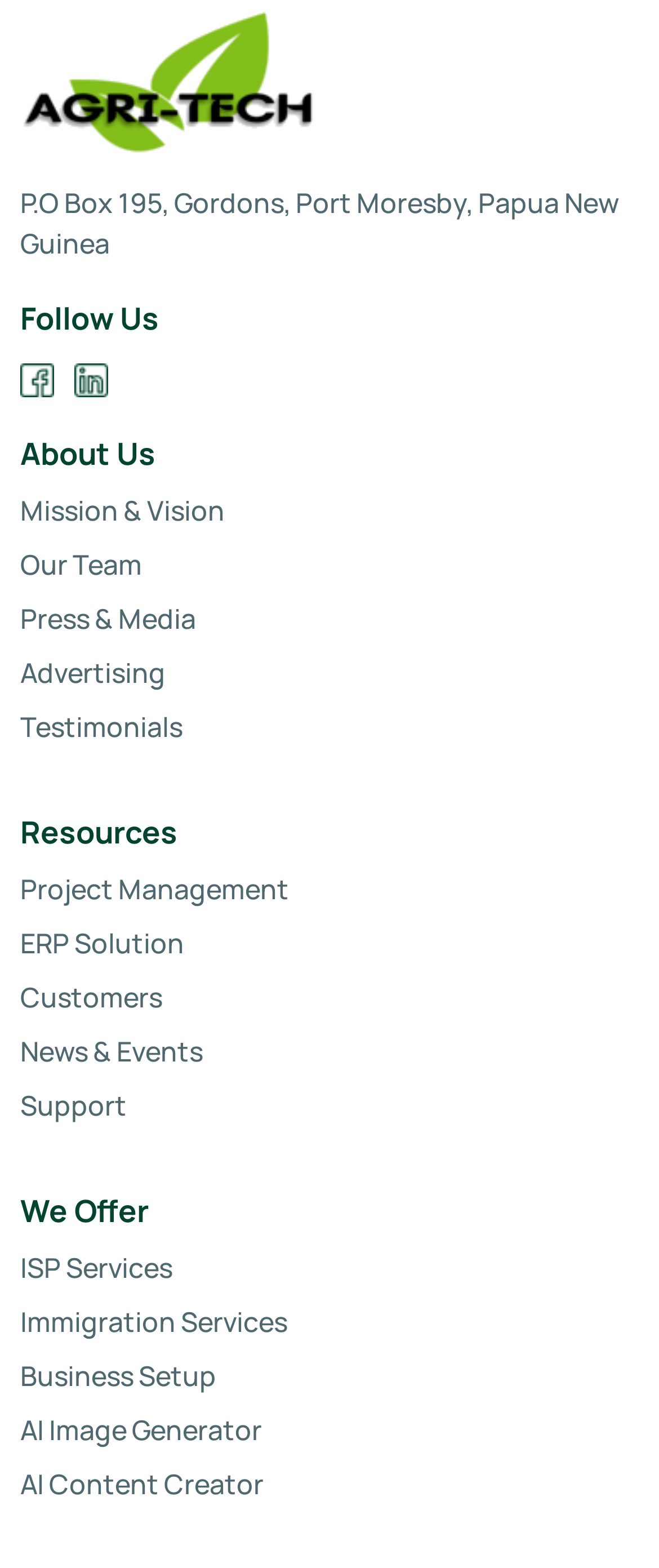Please specify the bounding box coordinates for the clickable region that will help you carry out the instruction: "Follow Agri-Tech Organics (PNG) Limited on Facebook".

[0.031, 0.232, 0.085, 0.254]